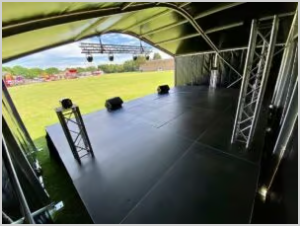Explain the details of the image comprehensively.

The image showcases a covered event stage set up on a grassy field, designed for various entertainment purposes such as concerts and celebrations. The stage features a sleek, dark platform with modular panels, framed by sturdy metal trussing on either side. Two speakers can be seen on the stage, ready to amplify sound for performers and the audience. Behind the stage, a backdrop of an open sky and distant greenery adds to the outdoor ambiance, suggesting a lively and inviting atmosphere for events. This setting is ideal for hosting gatherings like festivals or private events, emphasizing convenience and aesthetic appeal.